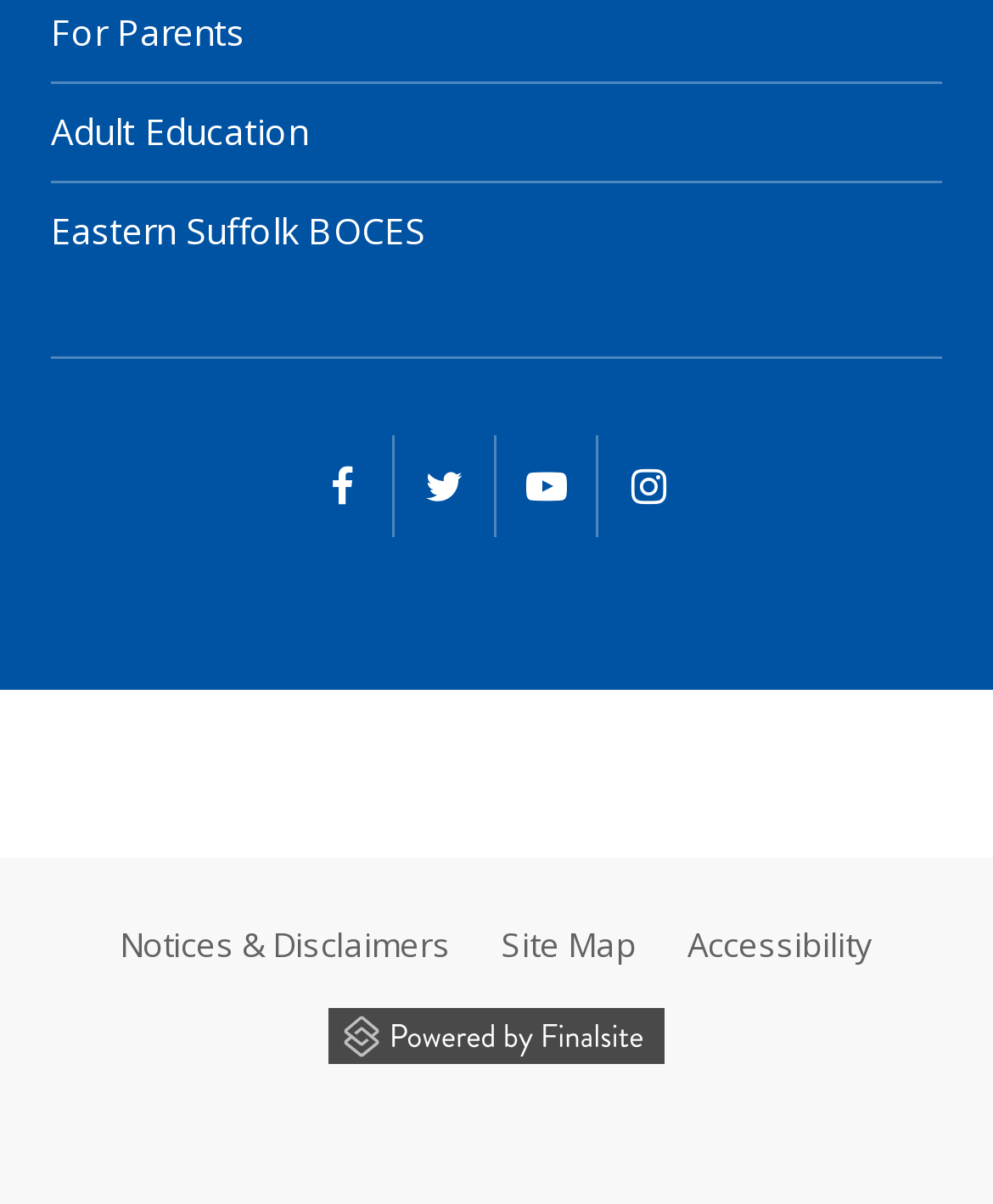Find the bounding box coordinates of the clickable area required to complete the following action: "Check Notices & Disclaimers".

[0.095, 0.734, 0.479, 0.838]